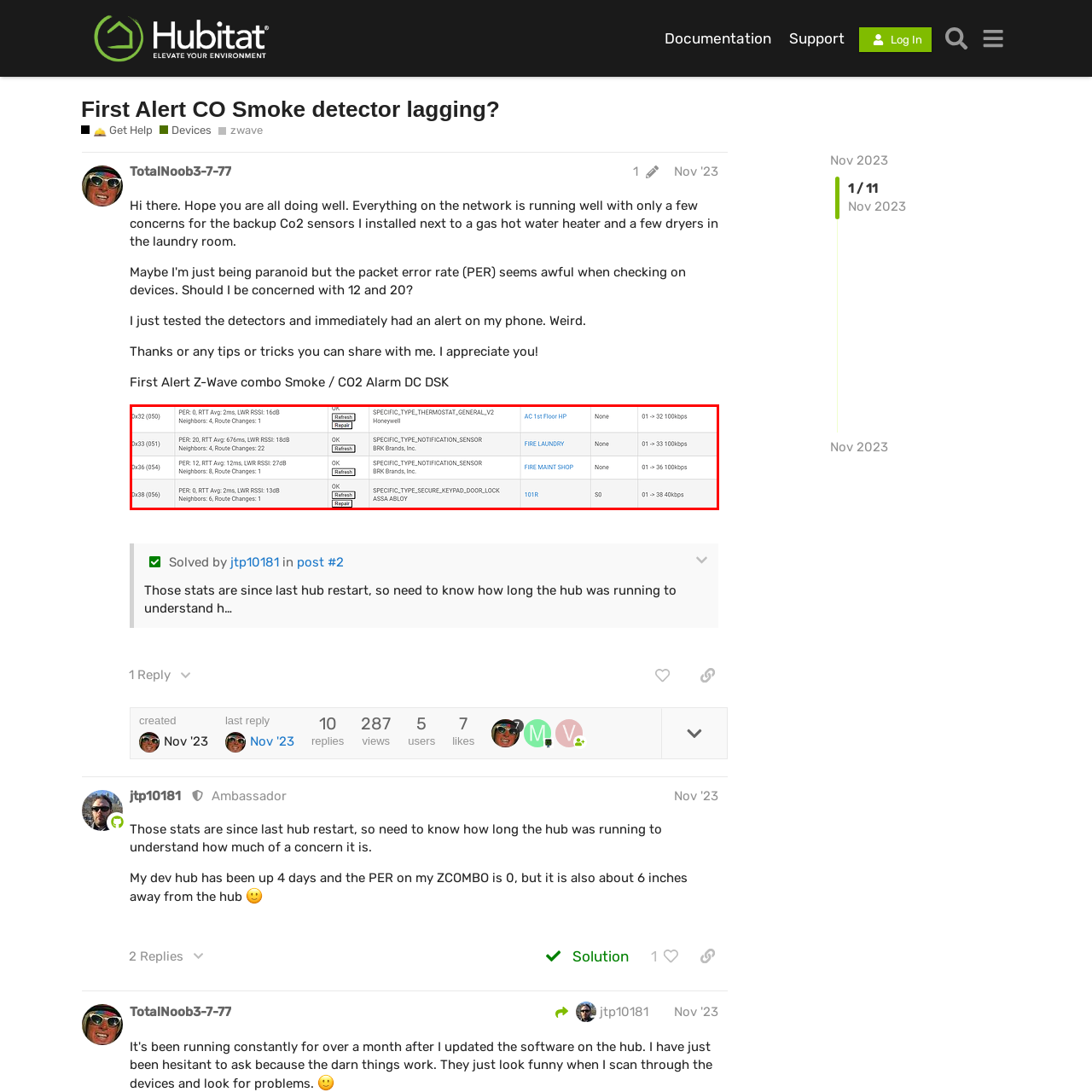Look at the photo within the red outline and describe it thoroughly.

The image likely showcases a screenshot from a user forum or help desk related to Hubitat devices. The content includes several rows of device diagnostics or sensor statuses, indicating their performance metrics such as Packet Error Rate (PER), Round Trip Time (RTT), and Received Signal Strength Indicator (RSSI). Each row specifies different types of devices (like thermostats, notification sensors, or keyed door locks) along with their brand names and connection details. Buttons for functionalities like "Refresh" and "Repair" suggest that users can manage or troubleshoot their devices directly from this interface. This captures a community-driven effort to optimize smart home technology and share user experiences.